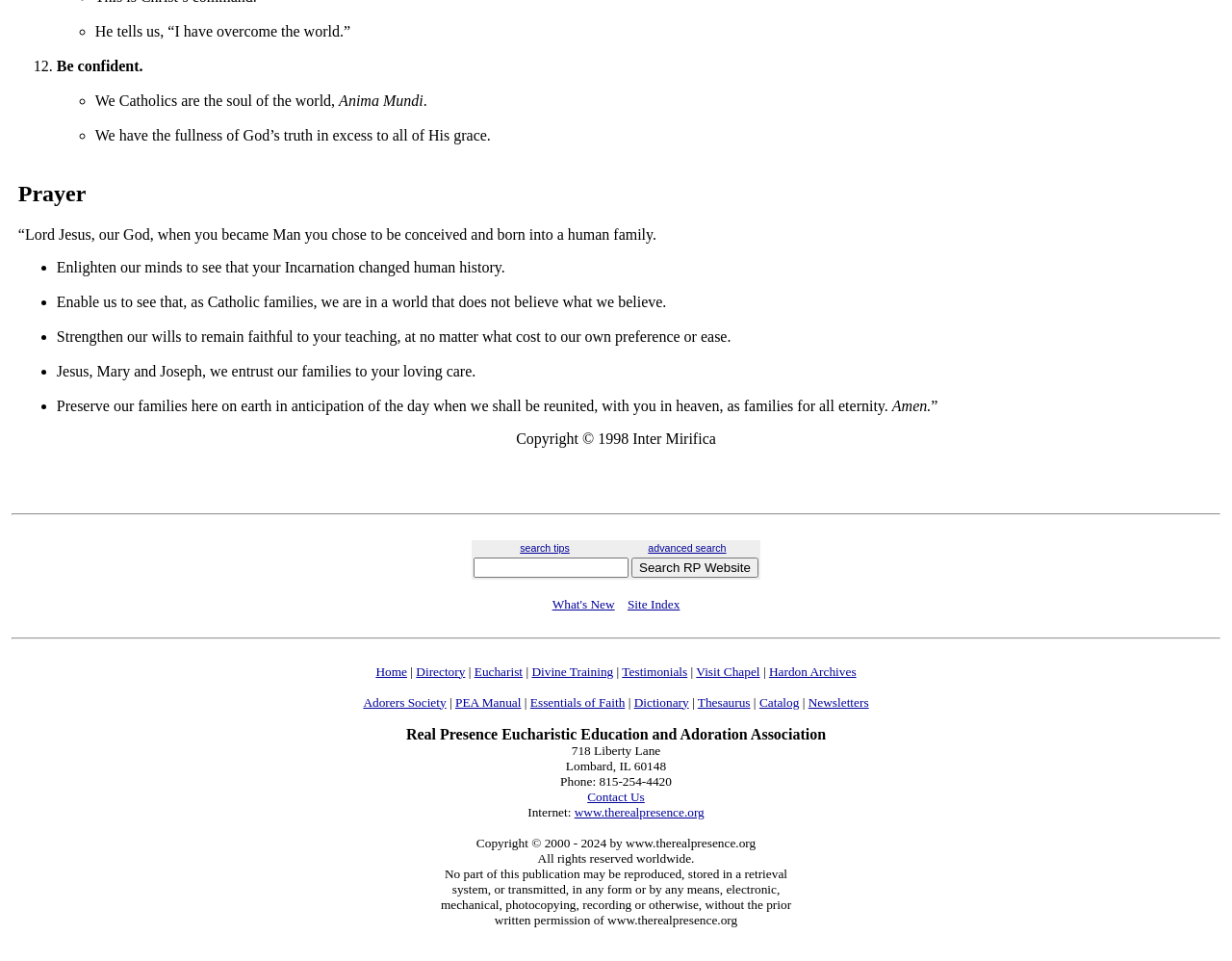Locate the bounding box coordinates of the area you need to click to fulfill this instruction: 'Search RP Website'. The coordinates must be in the form of four float numbers ranging from 0 to 1: [left, top, right, bottom].

[0.513, 0.58, 0.616, 0.601]